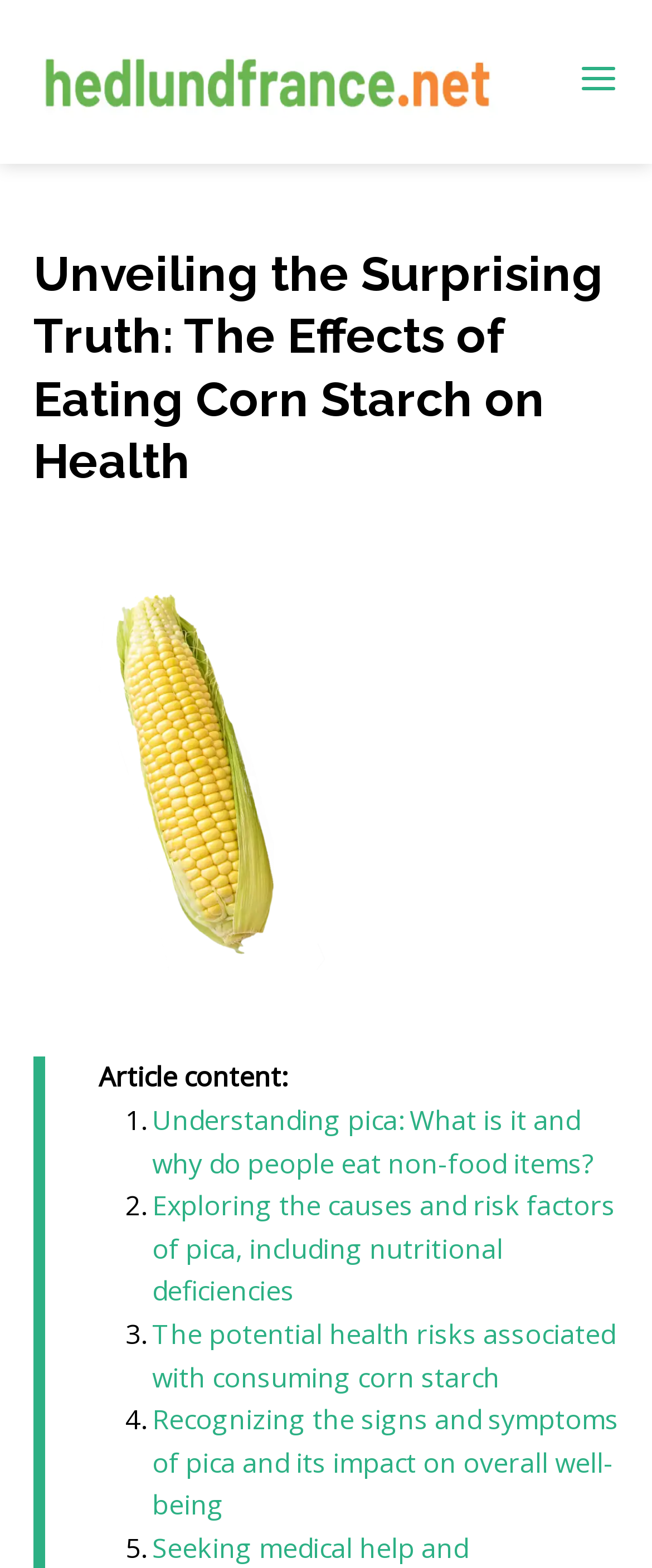Please provide a short answer using a single word or phrase for the question:
What is the topic of the article?

Eating corn starch